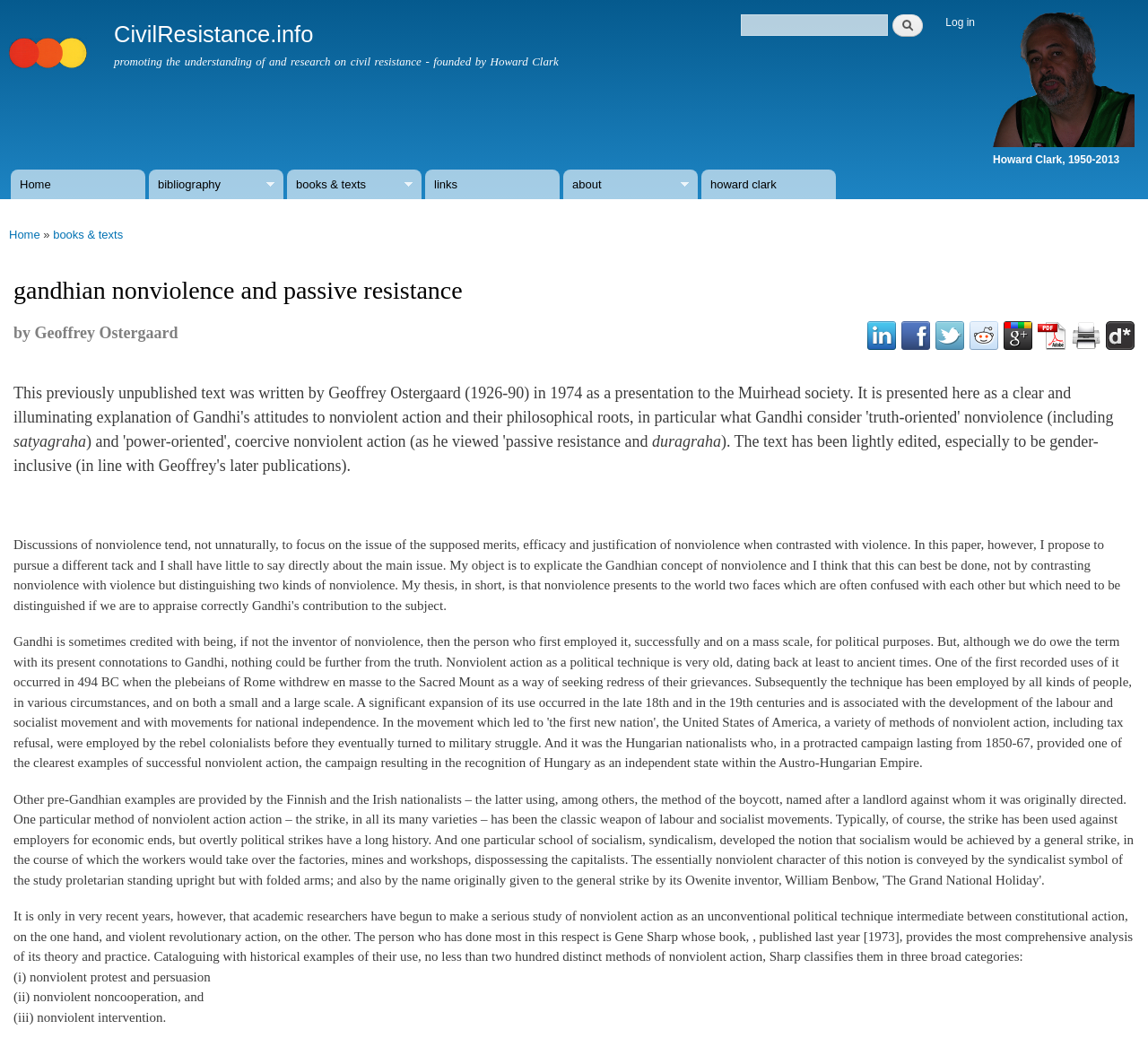Using the provided description books & texts, find the bounding box coordinates for the UI element. Provide the coordinates in (top-left x, top-left y, bottom-right x, bottom-right y) format, ensuring all values are between 0 and 1.

[0.046, 0.209, 0.107, 0.243]